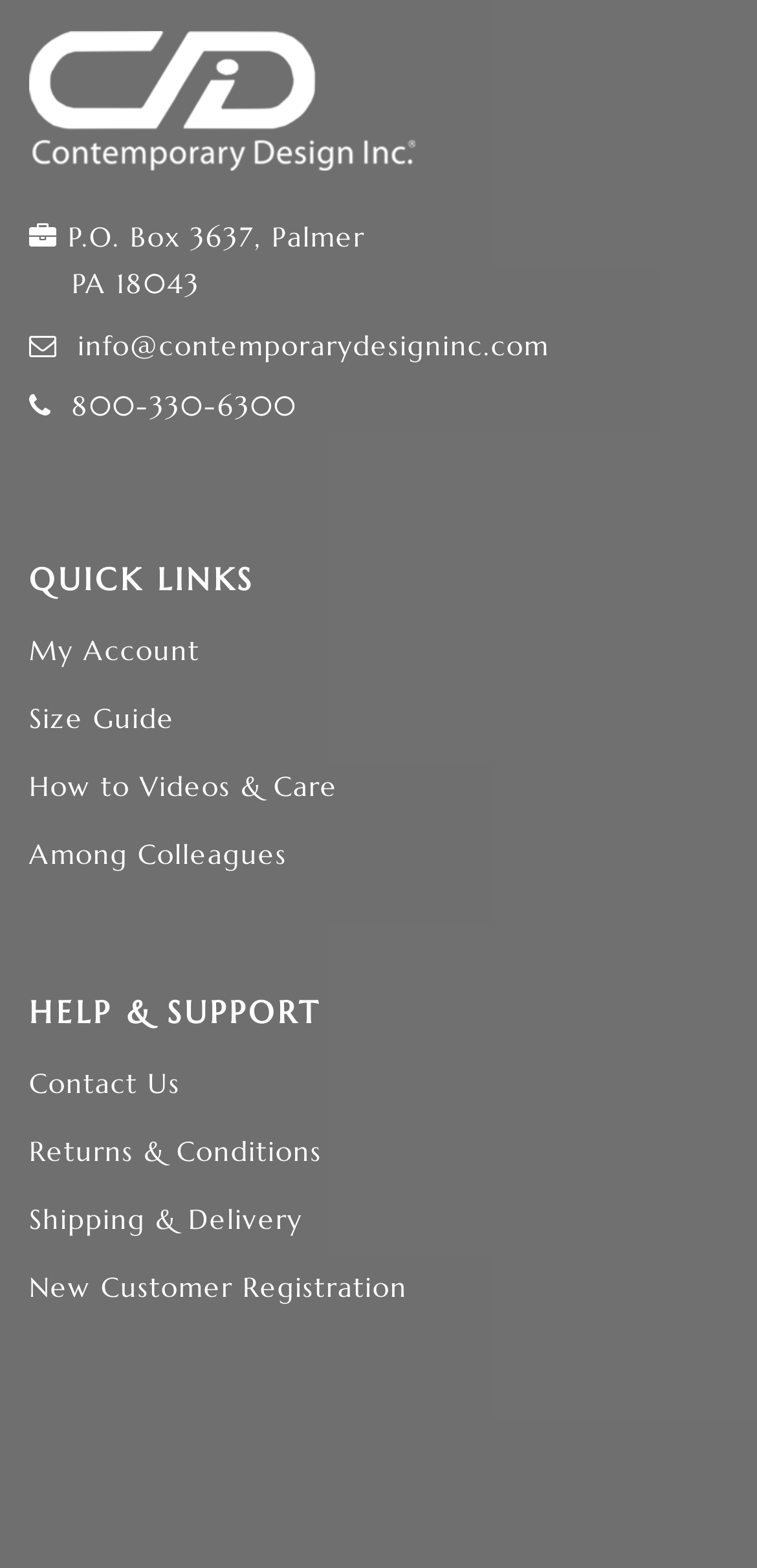Find the bounding box coordinates of the element you need to click on to perform this action: 'get help on Contact Us'. The coordinates should be represented by four float values between 0 and 1, in the format [left, top, right, bottom].

[0.038, 0.679, 0.238, 0.701]